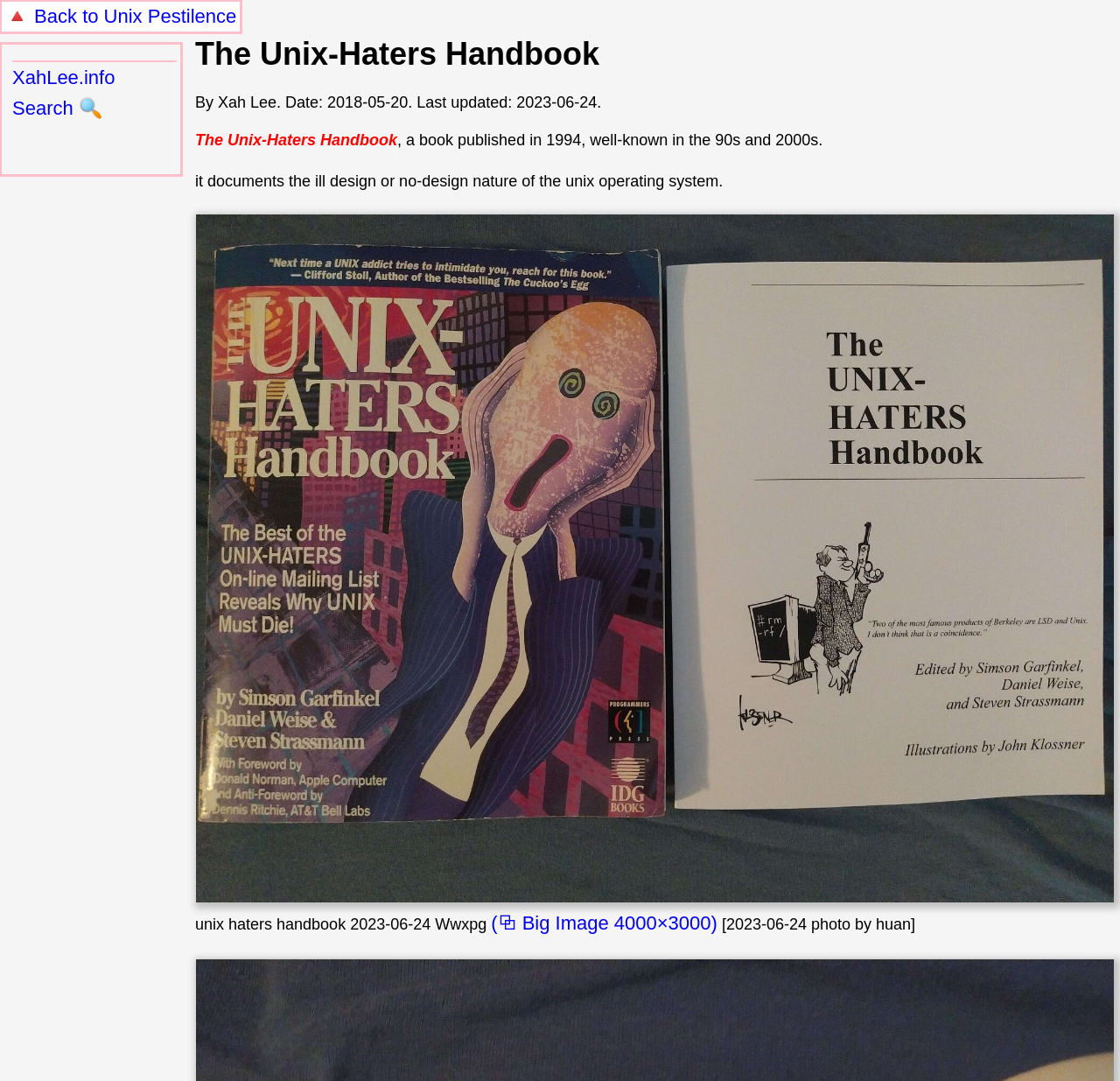Summarize the contents and layout of the webpage in detail.

The webpage is about "The Unix-Haters Handbook", a book published in 1994. At the top-left corner, there is a link to go "Back to Unix Pestilence". Next to it, there is a heading with the title "The Unix-Haters Handbook". Below the heading, there is a section with the author's name, "Xah Lee", and the dates "2018-05-20" and "2023-06-24", indicating the creation and last update dates of the content.

Below this section, there is a brief description of the book, stating that it documents the poor design of the Unix operating system. Following this text, there is a large image of the book cover, taking up most of the page's width, with a caption below it. The caption includes a link to a larger image of the book cover, with a size of 4000x3000 pixels, and a photo credit to "huan" taken on "2023-06-24".

At the top-right corner, there is a search link to "XahLee.info Search" with a magnifying glass icon.